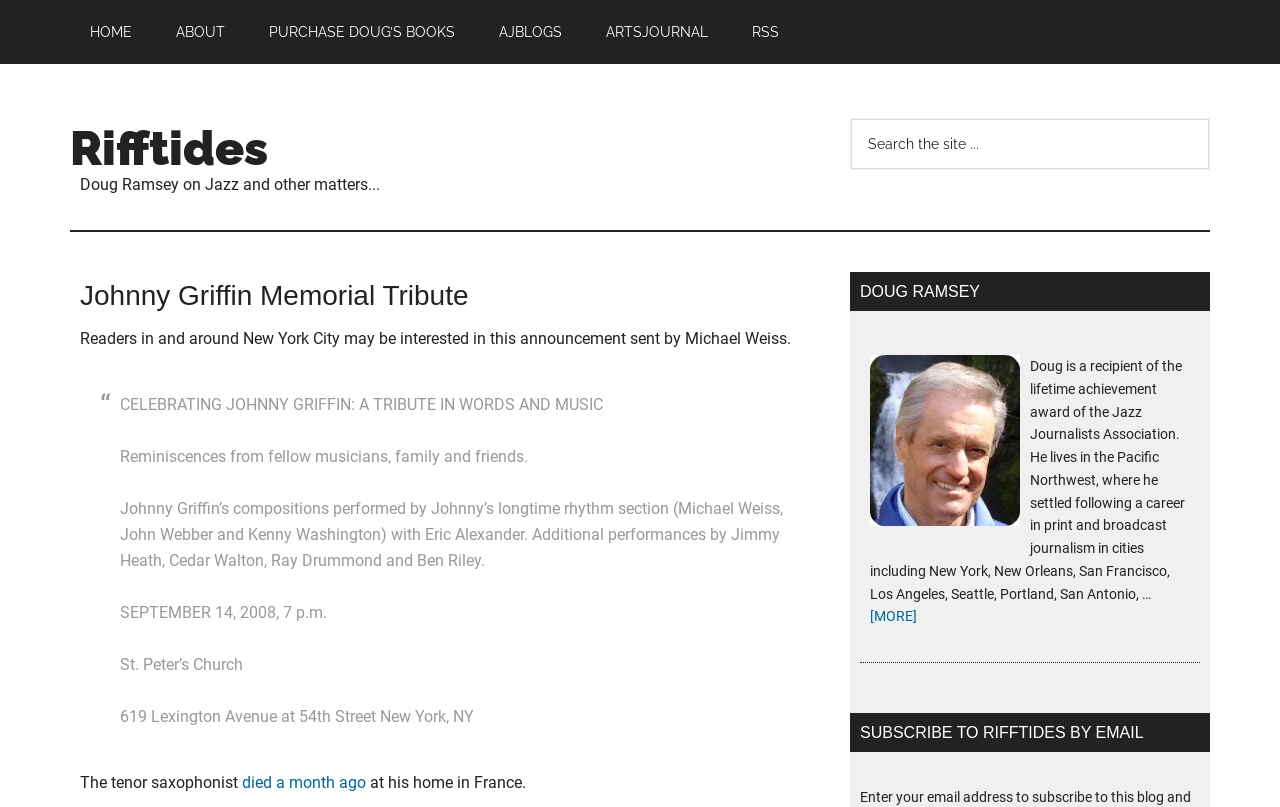What is the name of the saxophonist who died a month ago?
Please answer the question with a detailed response using the information from the screenshot.

I found the answer by looking at the blockquote section, where it mentions 'CELEBRATING JOHNNY GRIFFIN: A TRIBUTE IN WORDS AND MUSIC'. Then, I saw the sentence 'The tenor saxophonist died a month ago at his home in France.' which indicates that Johnny Griffin is the saxophonist who died a month ago.